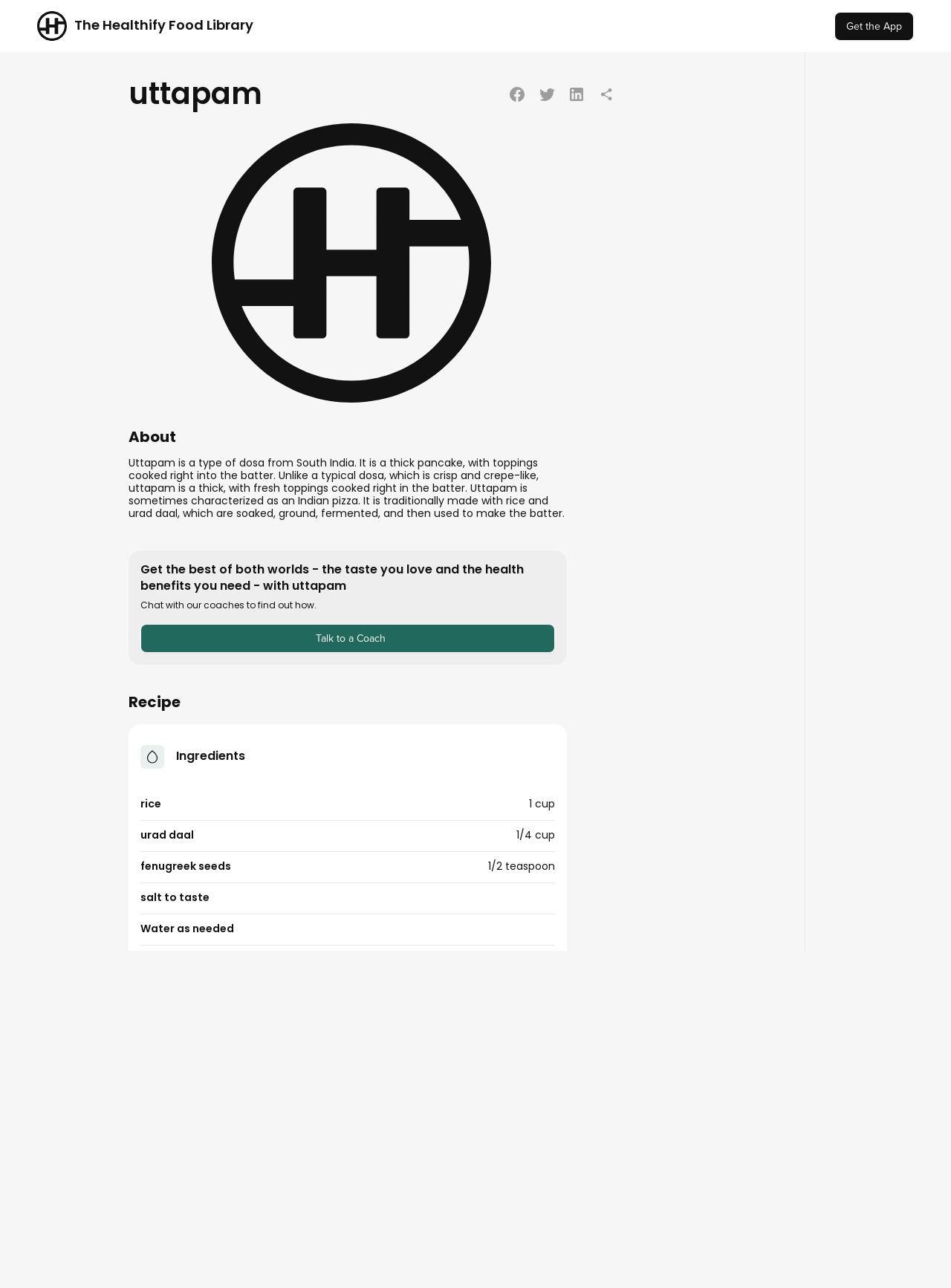What is the traditional ingredient used to make uttapam batter?
Using the image, respond with a single word or phrase.

Rice and urad daal